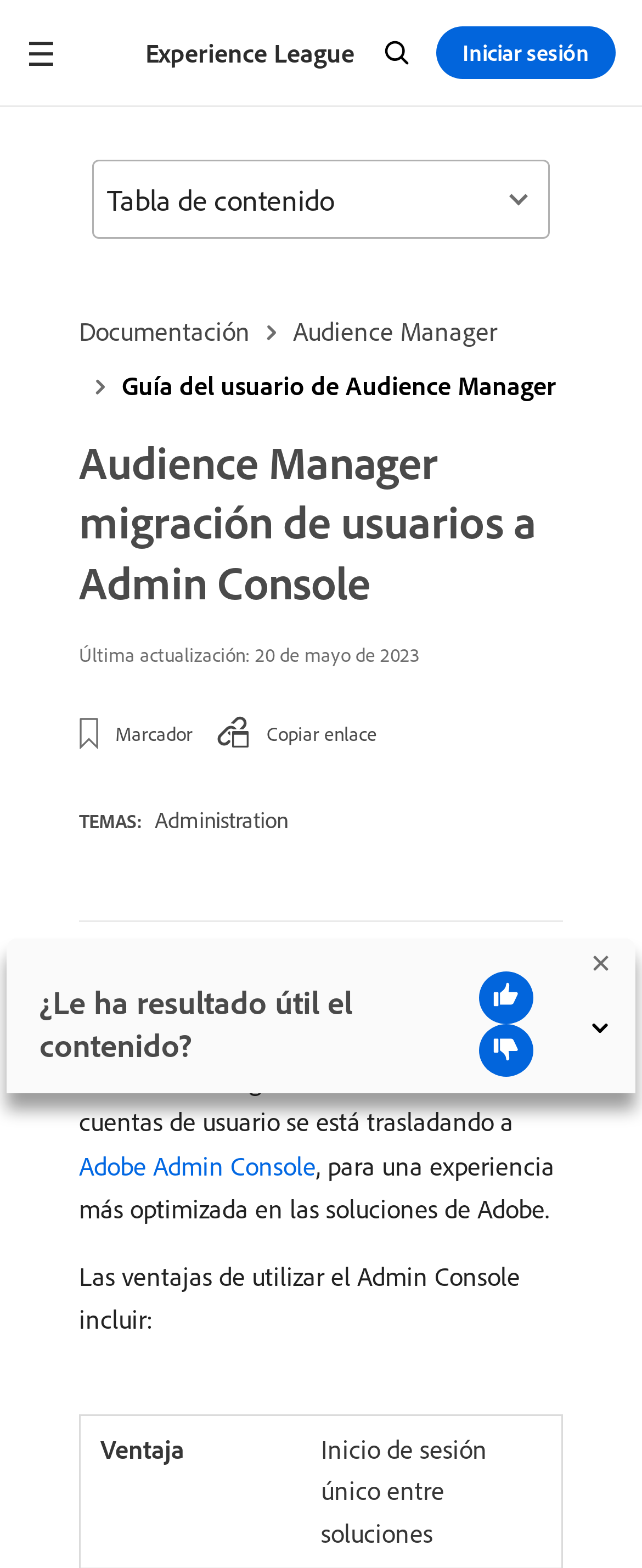What is the theme of the webpage?
Based on the image, answer the question with as much detail as possible.

I found a heading element with the text 'Información general' and a link element with the text 'Administration' under it, indicating that the theme of the webpage is related to administration.